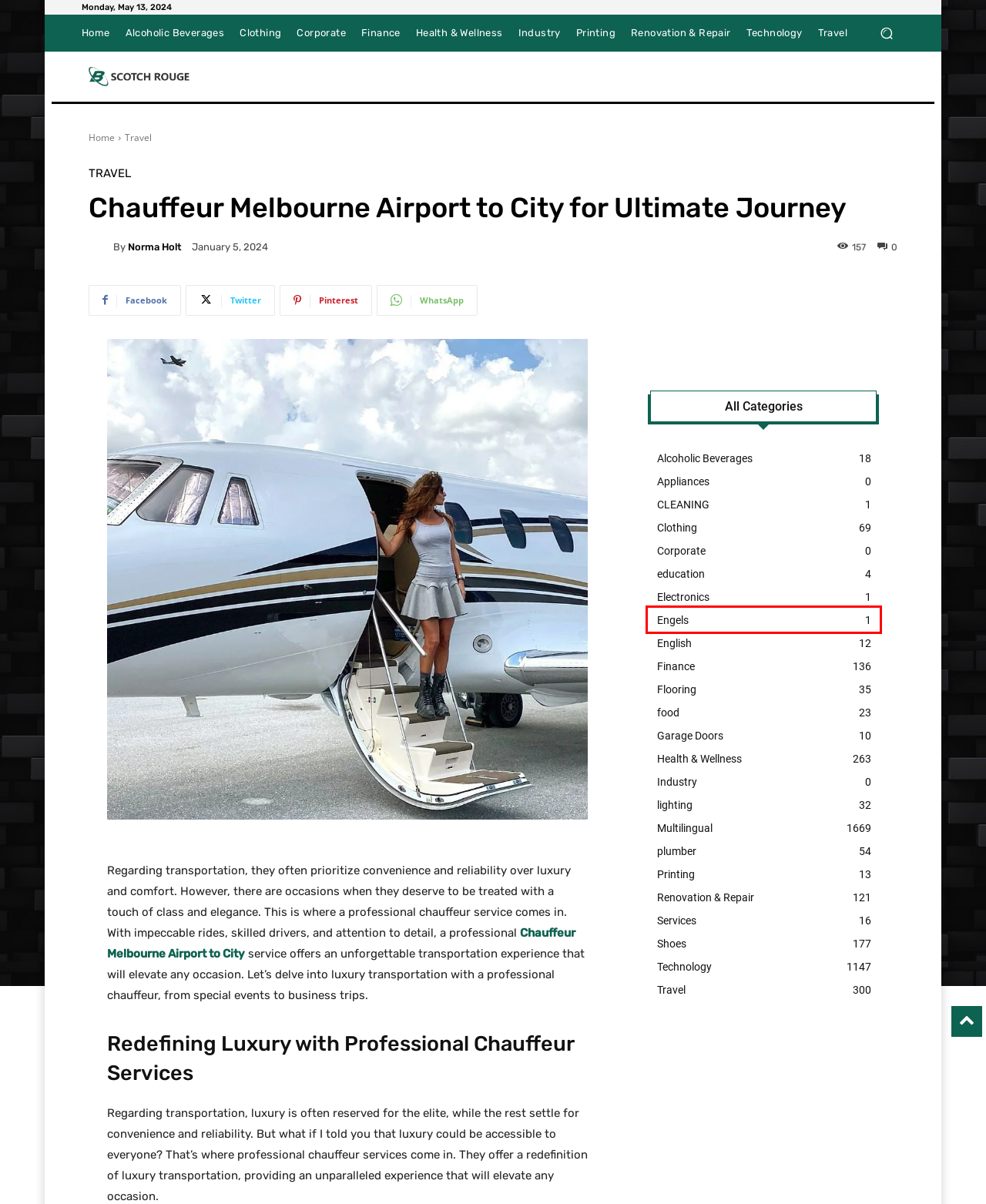Examine the screenshot of the webpage, which includes a red bounding box around an element. Choose the best matching webpage description for the page that will be displayed after clicking the element inside the red bounding box. Here are the candidates:
A. Flooring Archives - Blog Scotch Rouge
B. Engels Archives - Blog Scotch Rouge
C. Travel Archives - Blog Scotch Rouge
D. Home - Blog Scotch Rouge
E. Appliances Archives - Blog Scotch Rouge
F. Printing Archives - Blog Scotch Rouge
G. food Archives - Blog Scotch Rouge
H. Services Archives - Blog Scotch Rouge

B